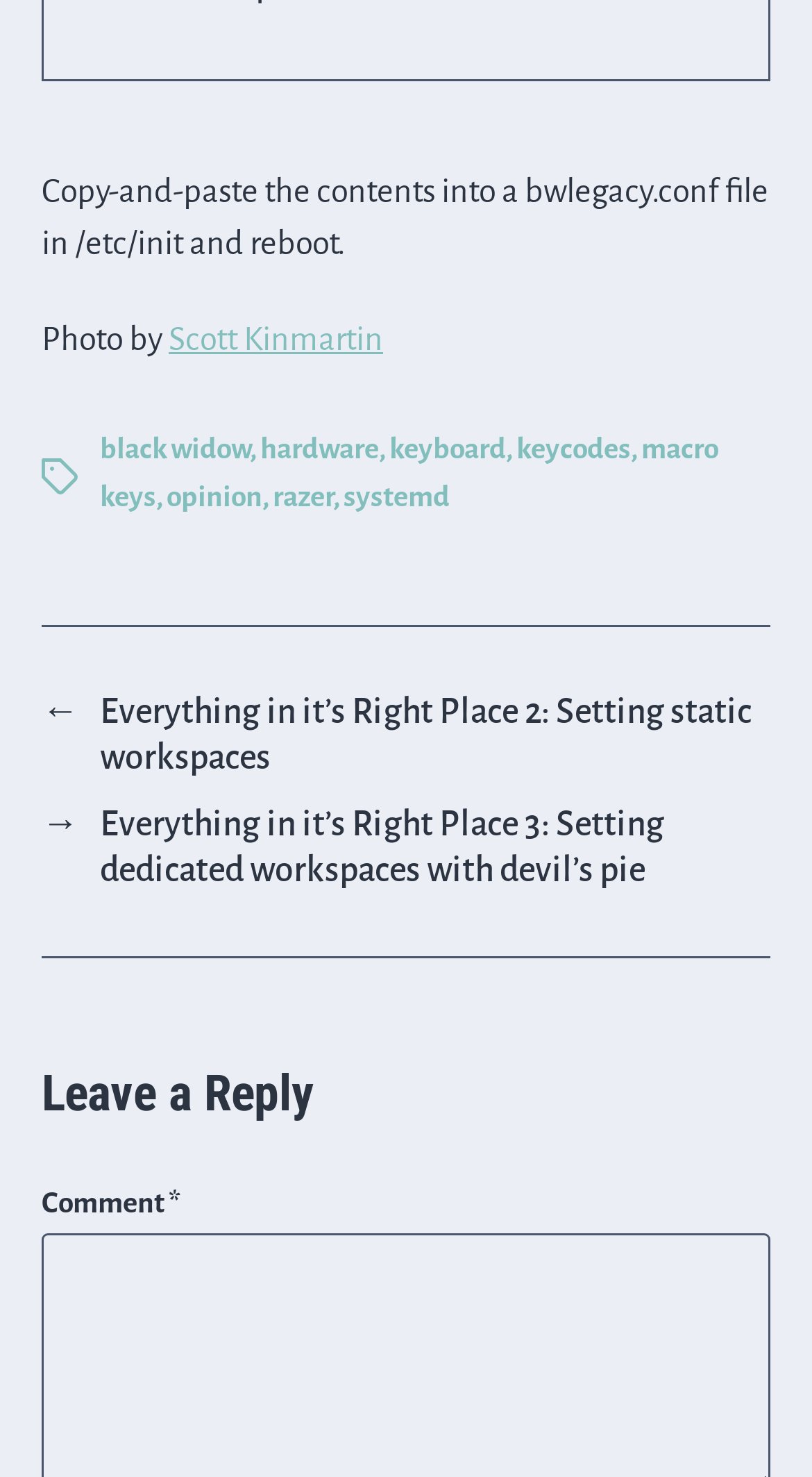Locate the bounding box coordinates of the element to click to perform the following action: 'Click on the 'Next post' link'. The coordinates should be given as four float values between 0 and 1, in the form of [left, top, right, bottom].

[0.051, 0.544, 0.949, 0.606]